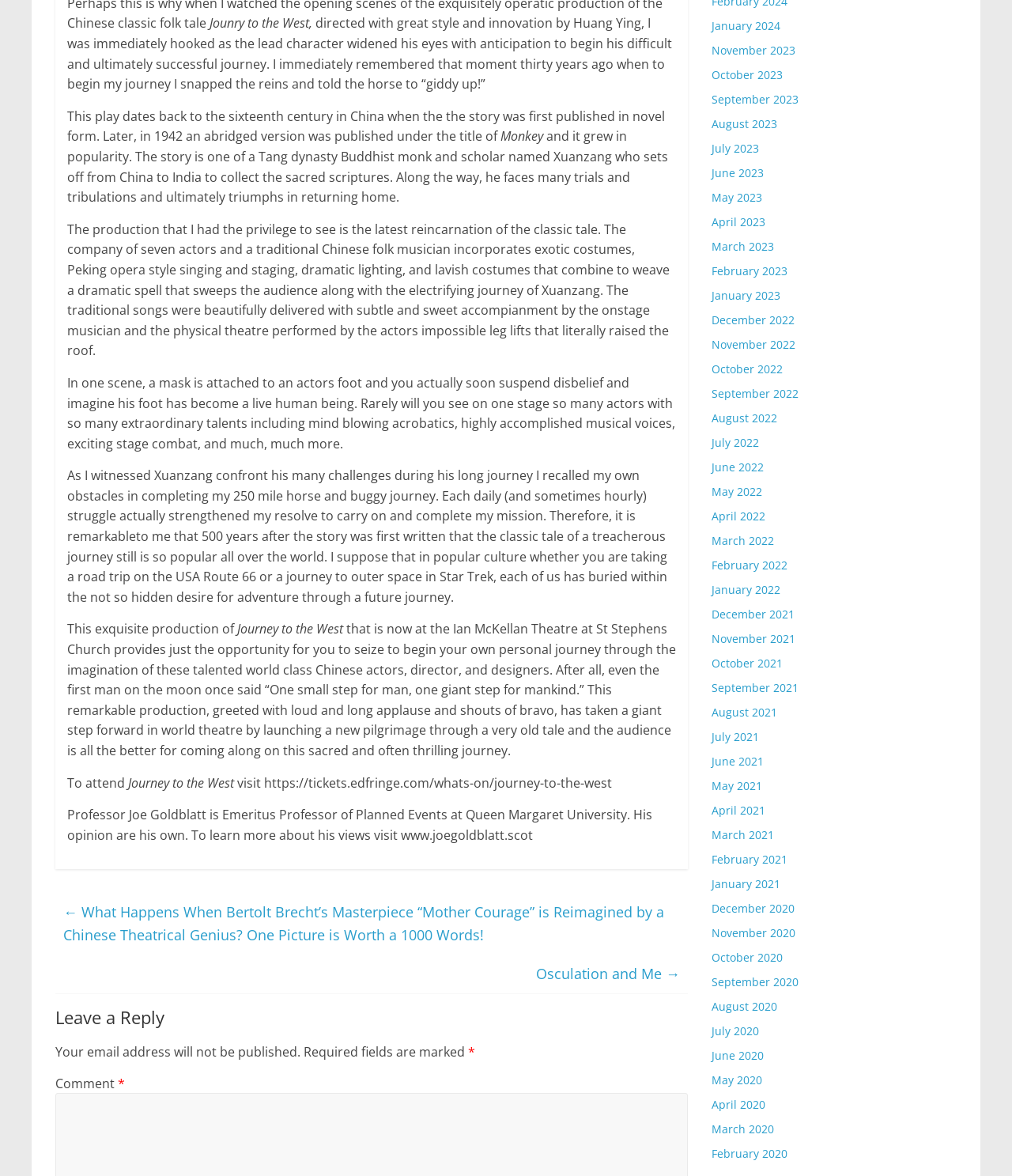Determine the bounding box coordinates of the region that needs to be clicked to achieve the task: "Visit the website of Professor Joe Goldblatt".

[0.066, 0.685, 0.645, 0.717]